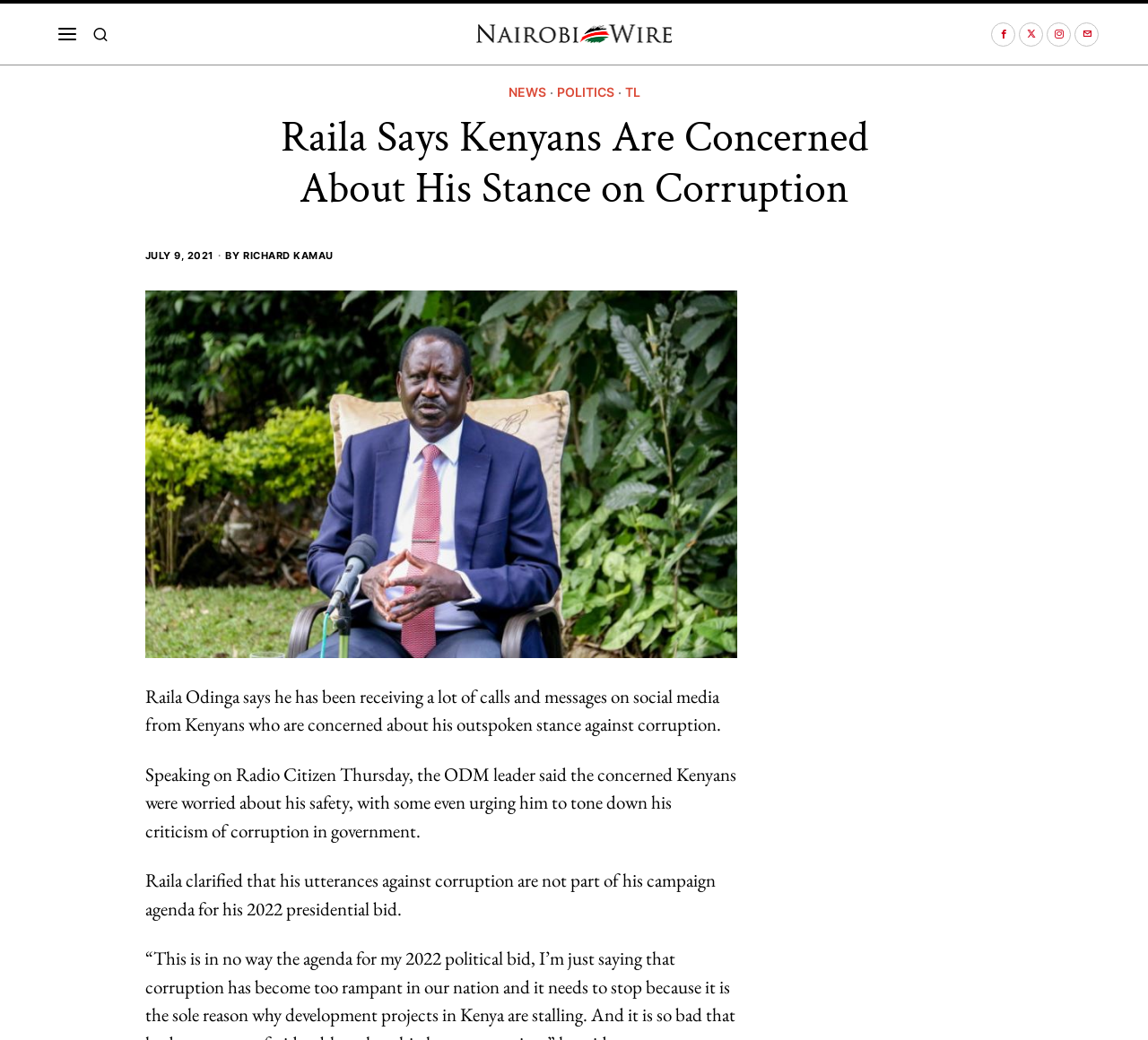Using the details from the image, please elaborate on the following question: What is Raila Odinga's stance on corruption?

Based on the webpage content, Raila Odinga has been receiving calls and messages from concerned Kenyans about his outspoken stance against corruption, indicating that he is strongly opposed to corruption.